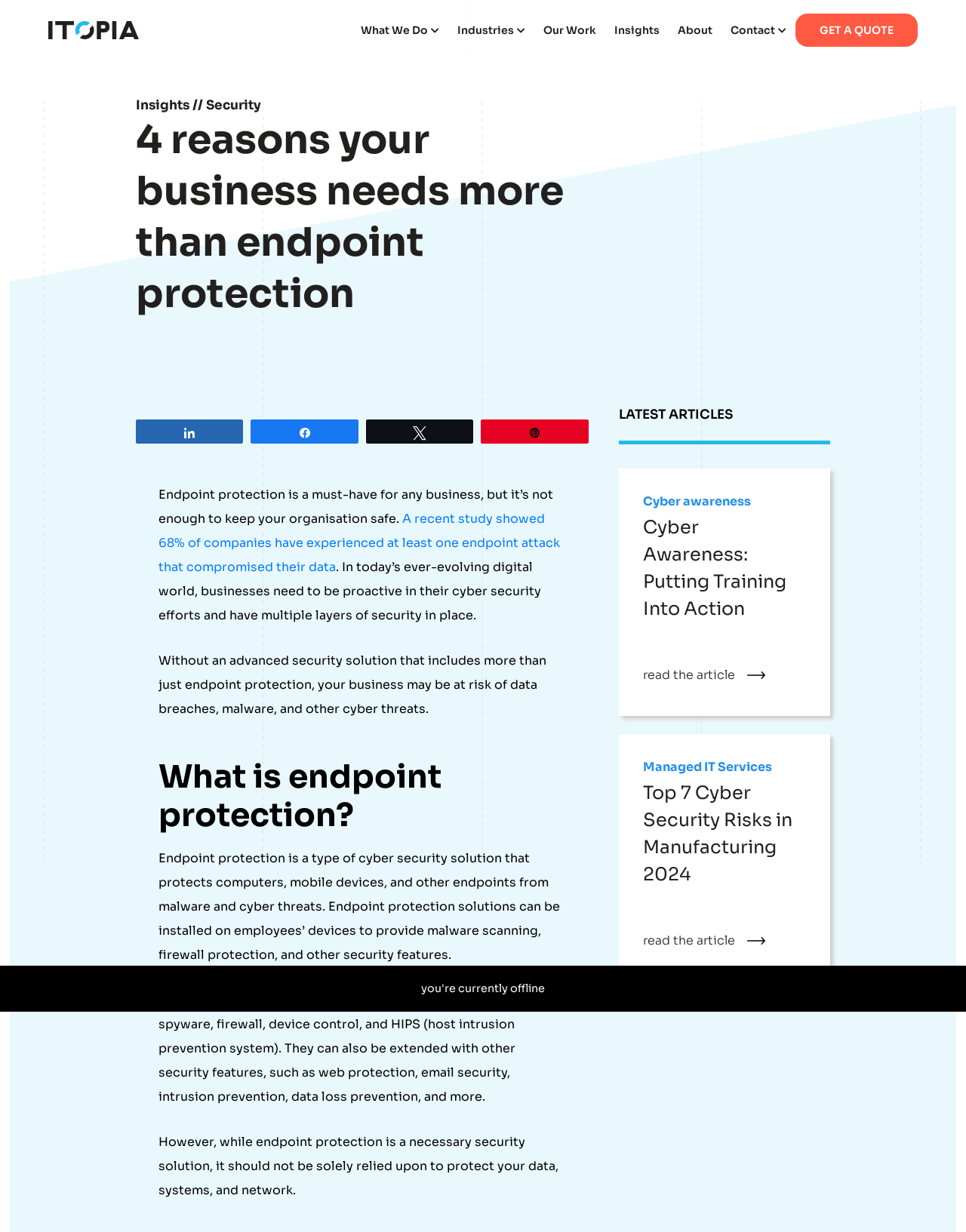Refer to the screenshot and give an in-depth answer to this question: What is the company name?

The company name can be found in the logo at the top left corner of the webpage, which is an image with the text 'Official ITOPIA Logo'.